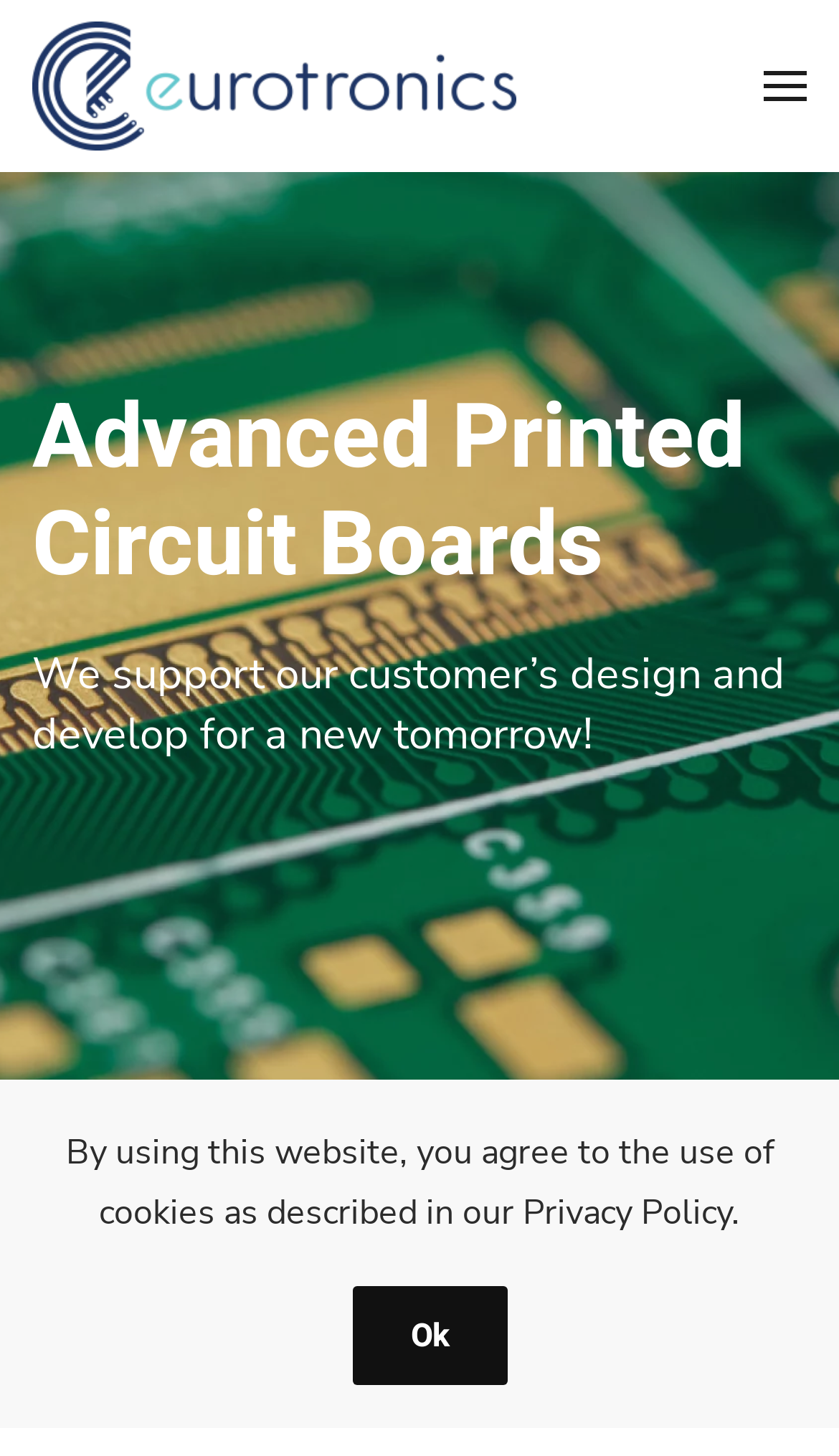What is the call-to-action for the cookie policy?
Based on the visual content, answer with a single word or a brief phrase.

Ok